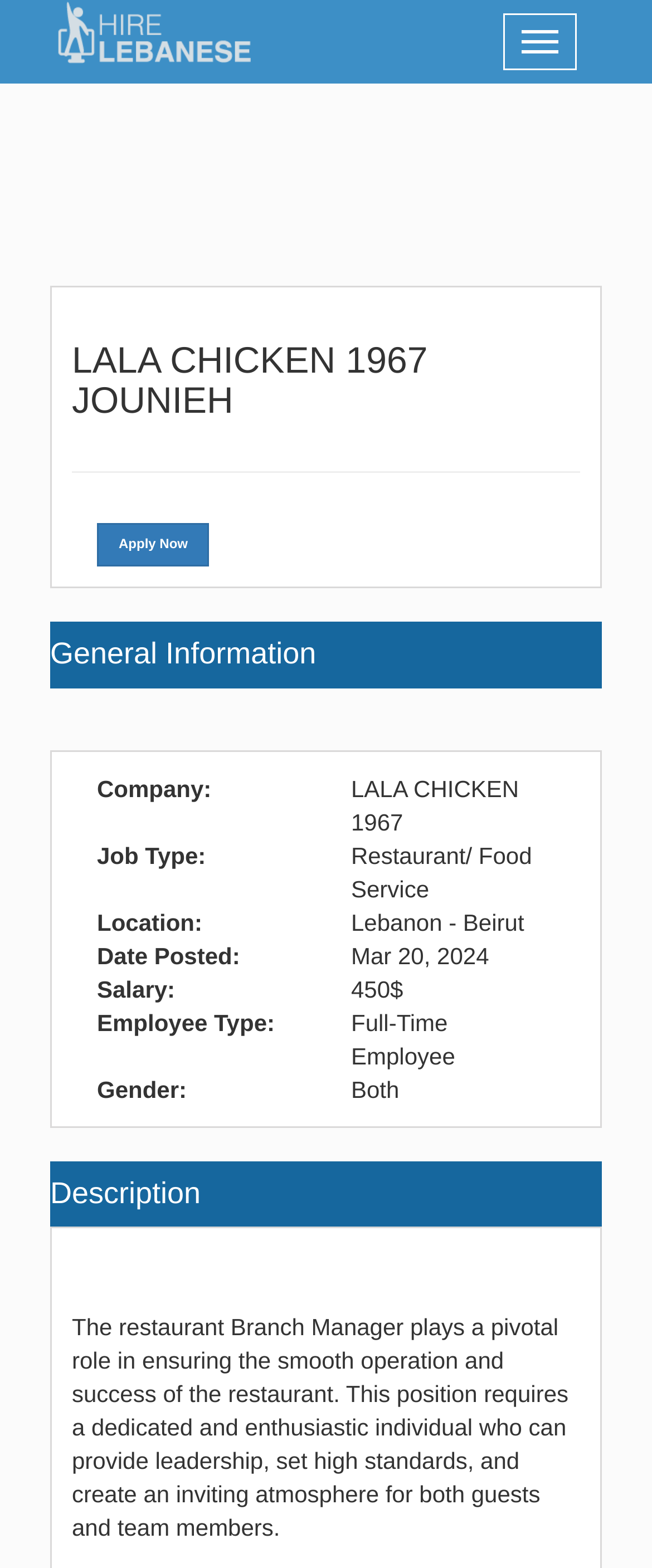What is the job title of the posting?
Please look at the screenshot and answer using one word or phrase.

Branch Manager